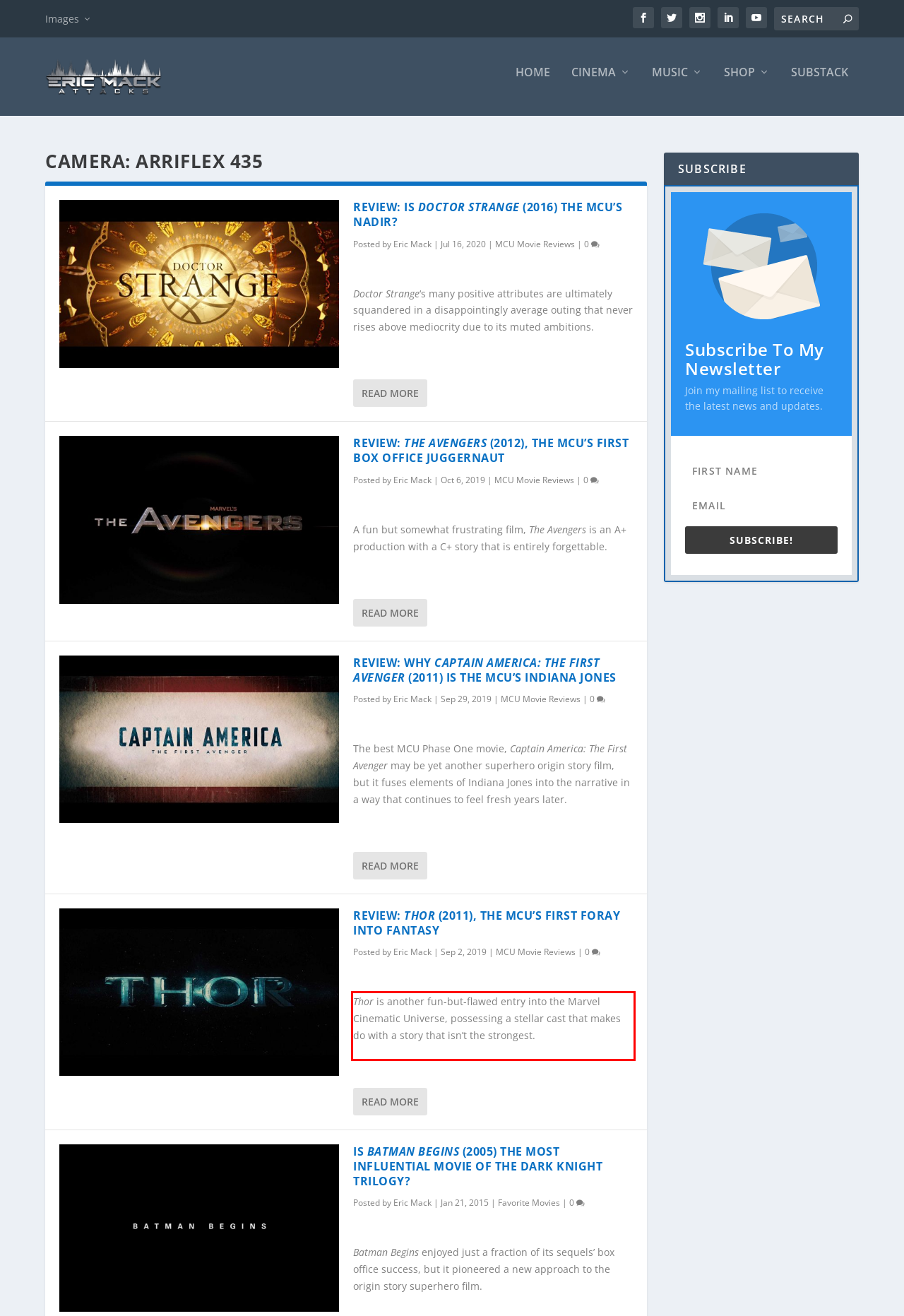Identify the text within the red bounding box on the webpage screenshot and generate the extracted text content.

Thor is another fun-but-flawed entry into the Marvel Cinematic Universe, possessing a stellar cast that makes do with a story that isn’t the strongest.